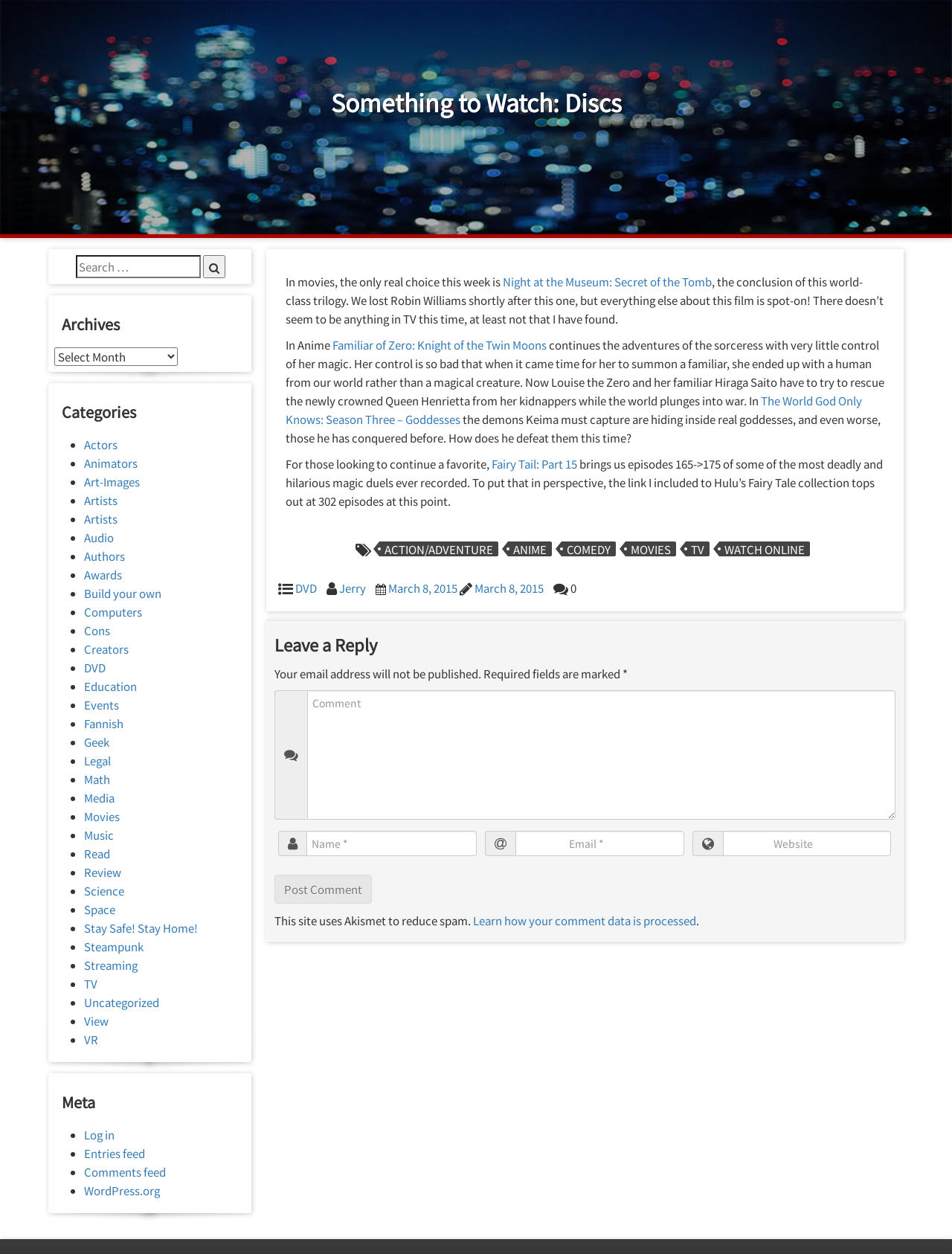What is the purpose of the comment section?
Please look at the screenshot and answer using one word or phrase.

To leave a reply